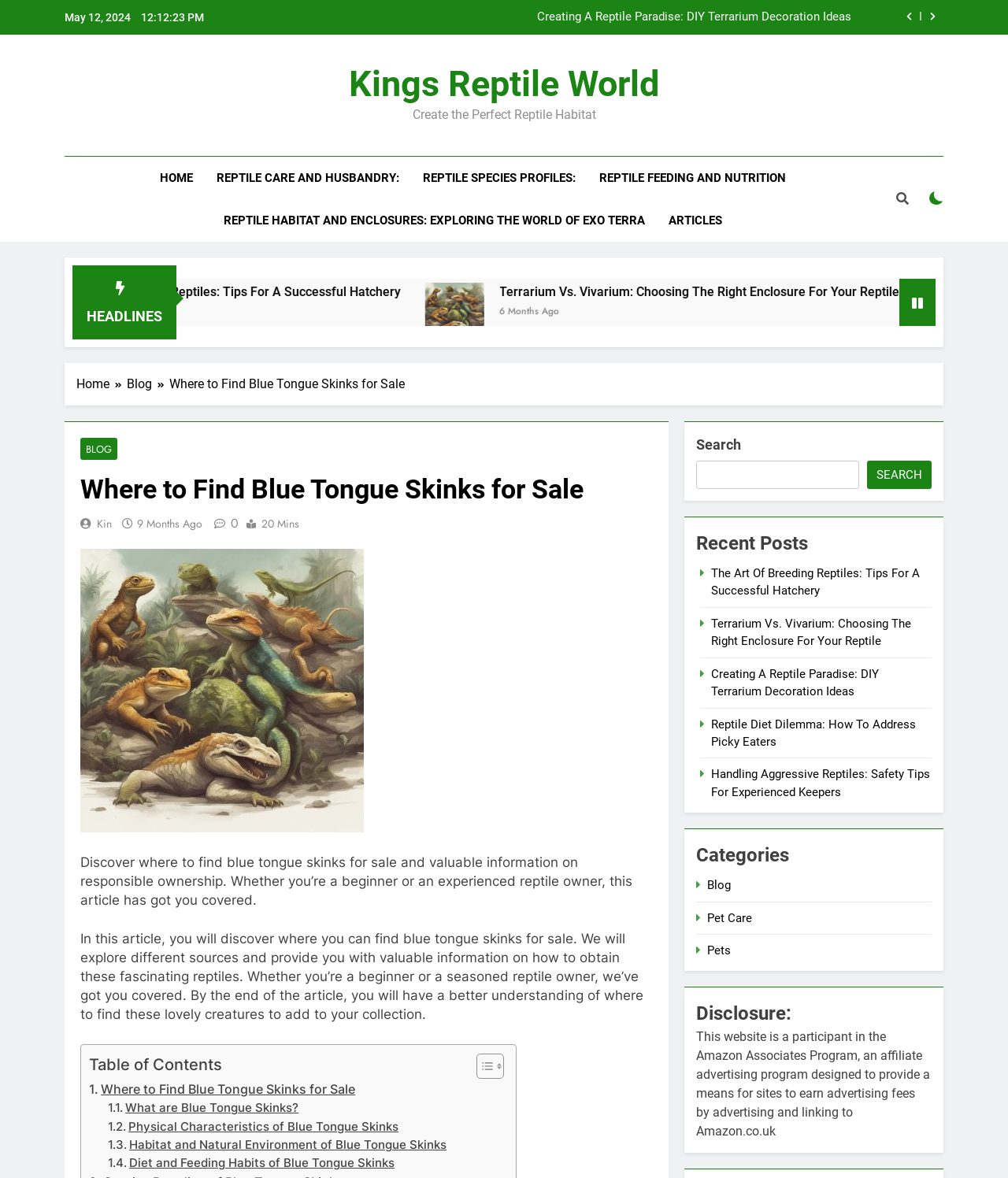Please answer the following question using a single word or phrase: 
How many recent posts are listed?

5